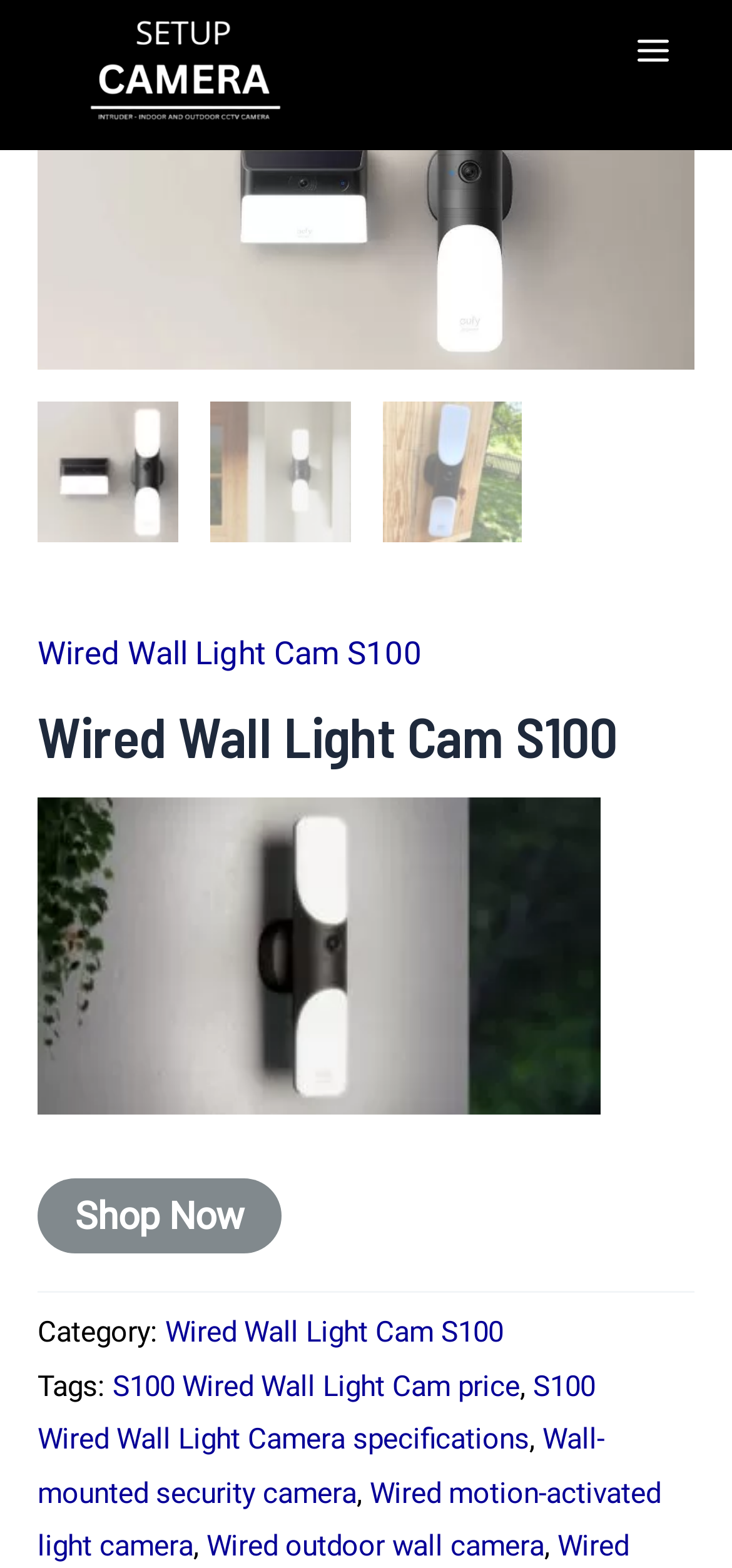What is the main title displayed on this webpage?

Wired Wall Light Cam S100